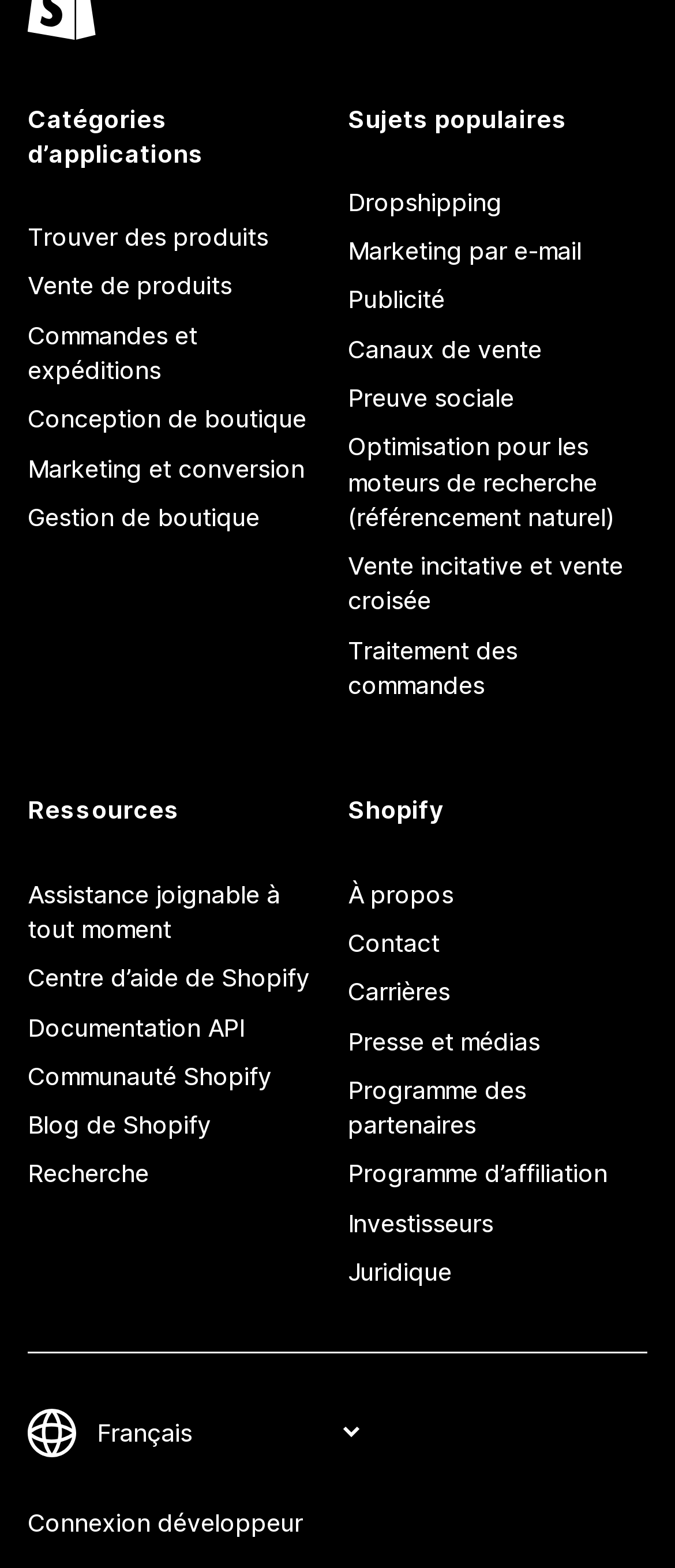What is the last link in the 'Shopify' section?
Look at the screenshot and respond with a single word or phrase.

Investisseurs